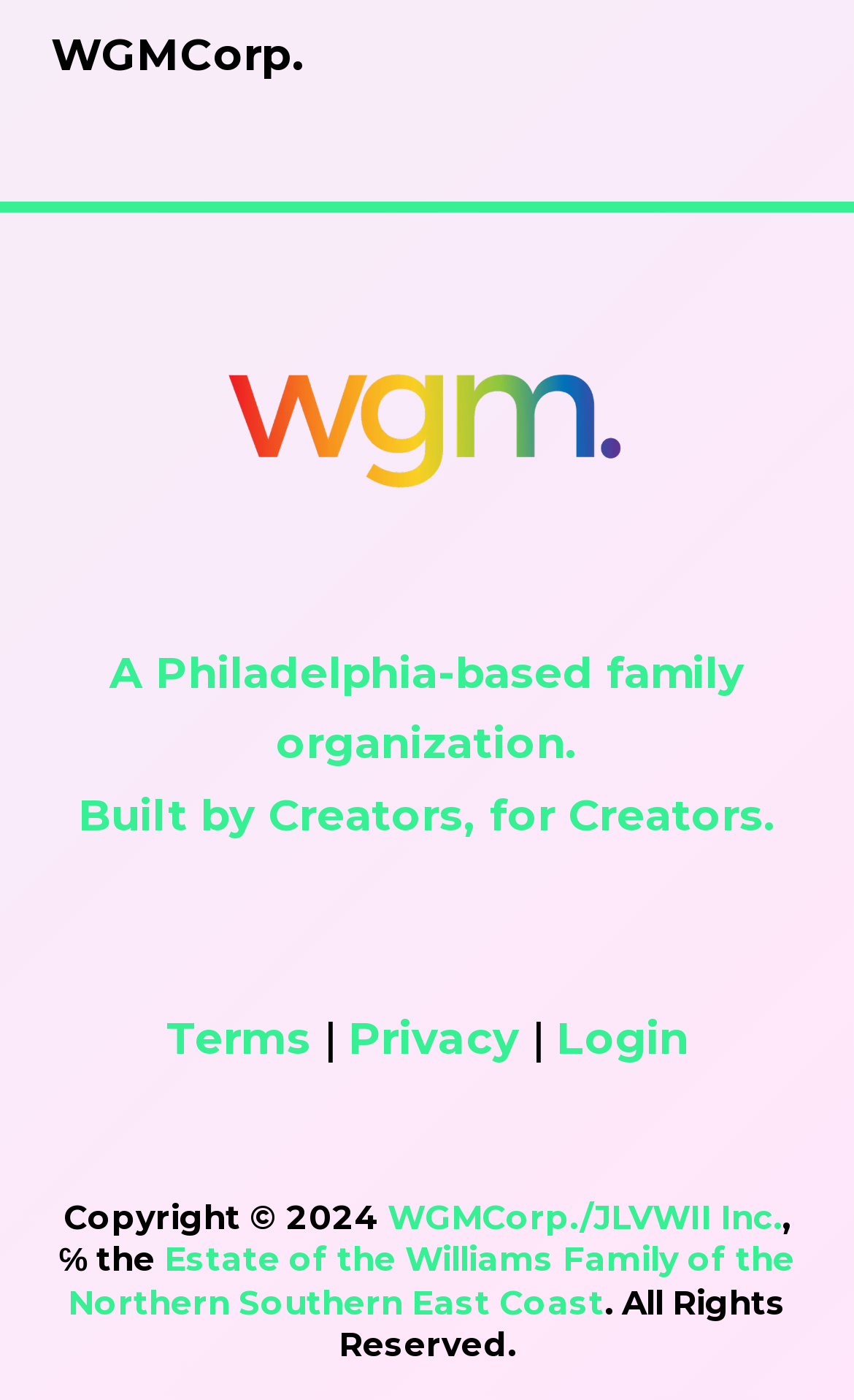What is the copyright year?
Answer the question with a detailed and thorough explanation.

The answer can be found in the StaticText element with the text 'Copyright © 2024' which indicates the year of copyright.